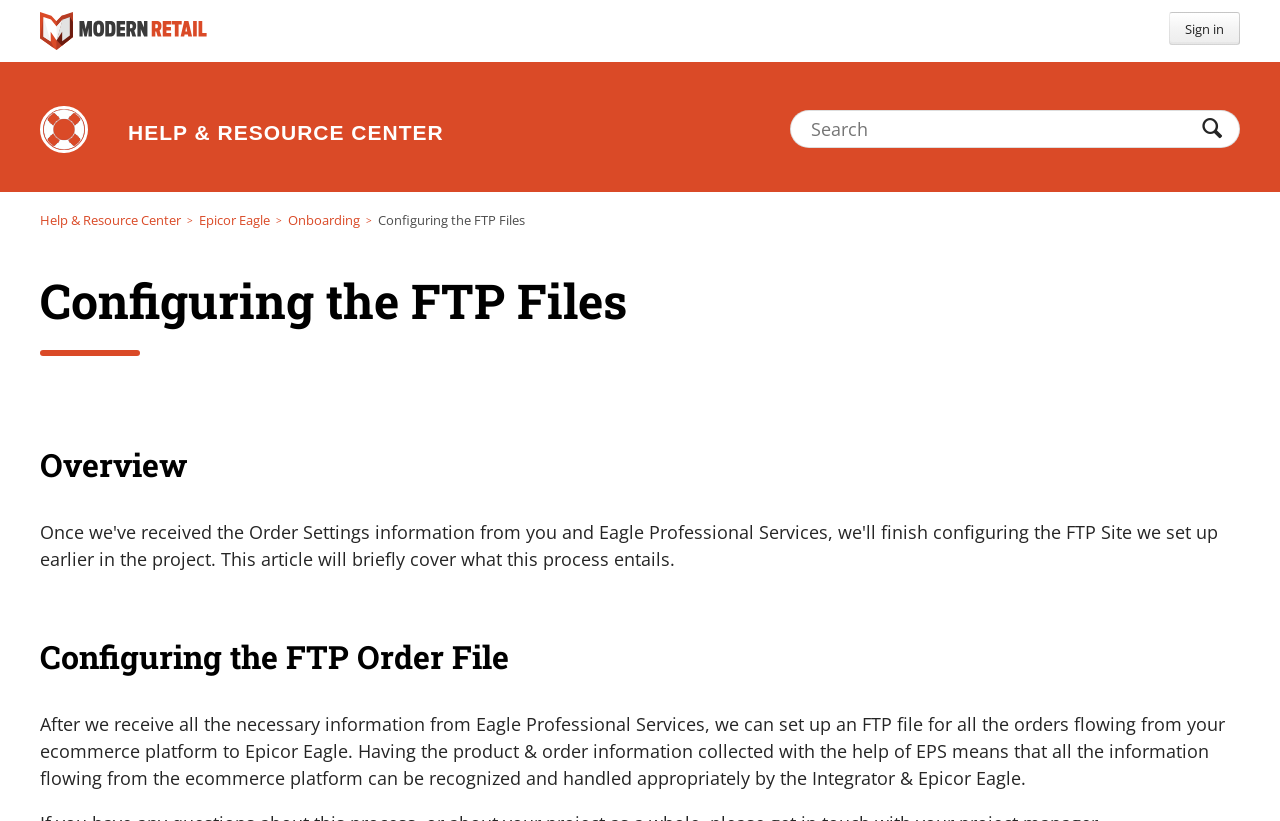Please locate the bounding box coordinates of the element's region that needs to be clicked to follow the instruction: "Sign in". The bounding box coordinates should be provided as four float numbers between 0 and 1, i.e., [left, top, right, bottom].

[0.913, 0.015, 0.969, 0.055]